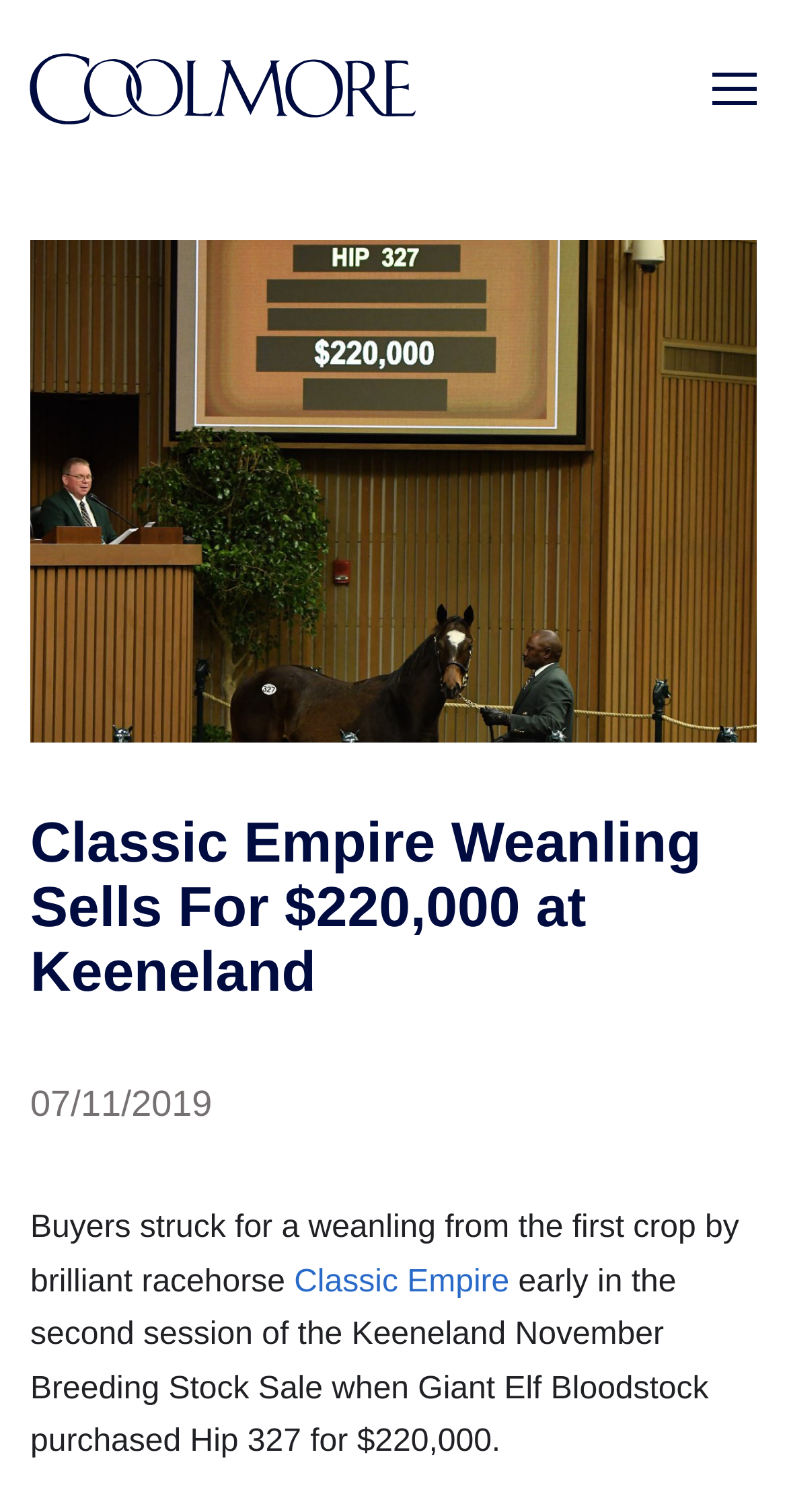Extract the main title from the webpage.

Classic Empire Weanling Sells For $220,000 at Keeneland